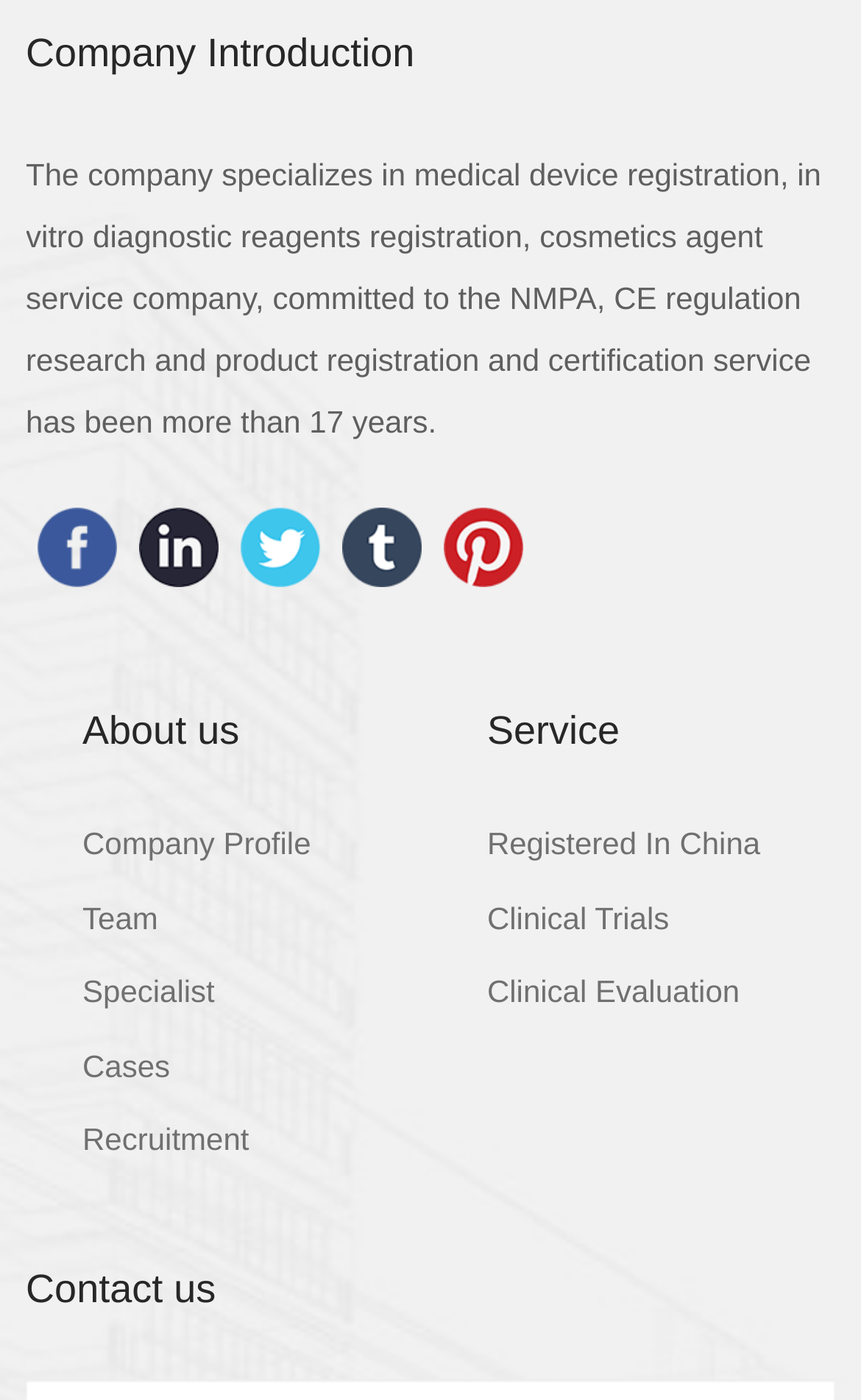Show me the bounding box coordinates of the clickable region to achieve the task as per the instruction: "Explore registered in China service".

[0.566, 0.59, 0.883, 0.615]